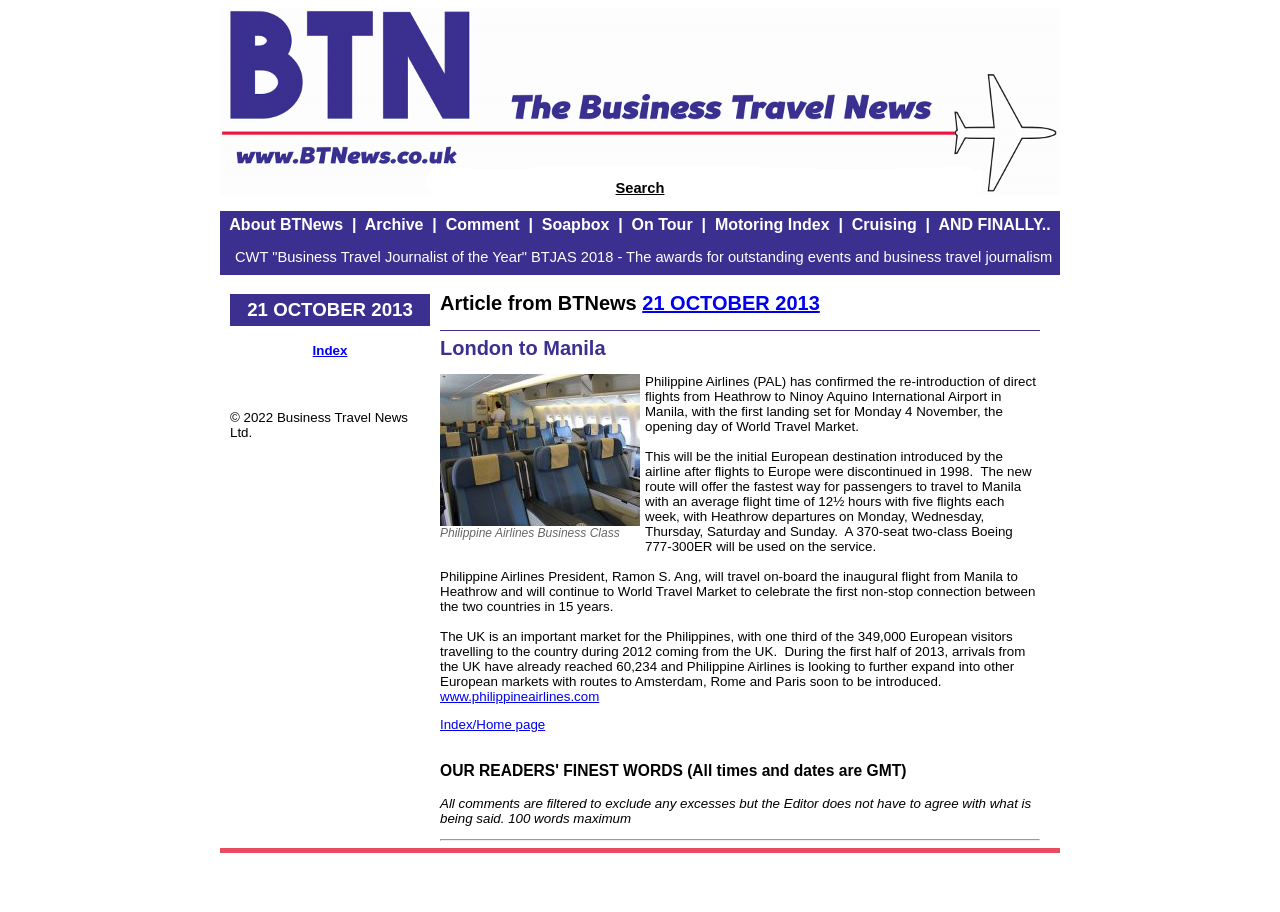Pinpoint the bounding box coordinates of the area that should be clicked to complete the following instruction: "Search for business travel news". The coordinates must be given as four float numbers between 0 and 1, i.e., [left, top, right, bottom].

[0.481, 0.197, 0.519, 0.215]